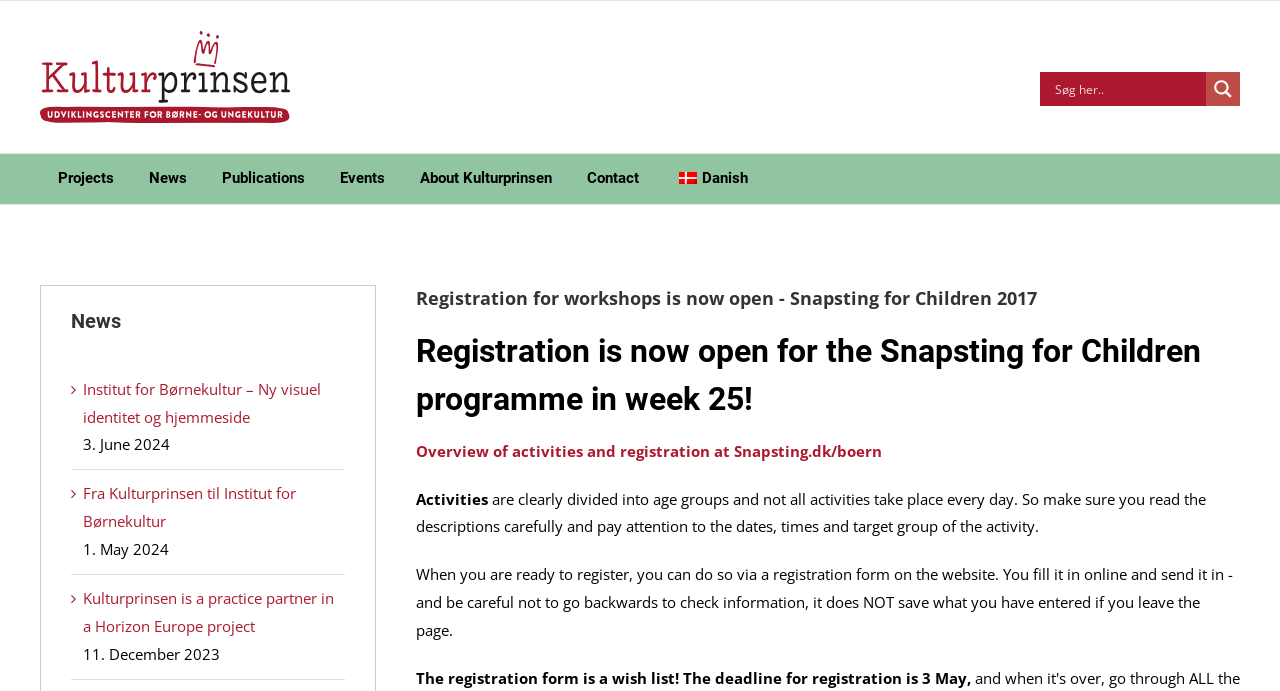Determine the bounding box coordinates for the region that must be clicked to execute the following instruction: "Search for something".

[0.824, 0.105, 0.938, 0.154]